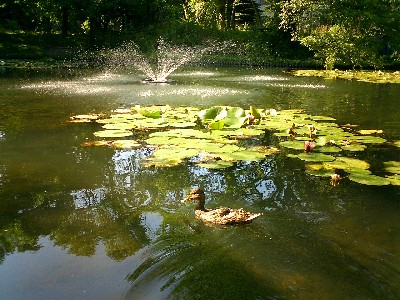Answer briefly with one word or phrase:
What is behind the duck in the image?

A fountain